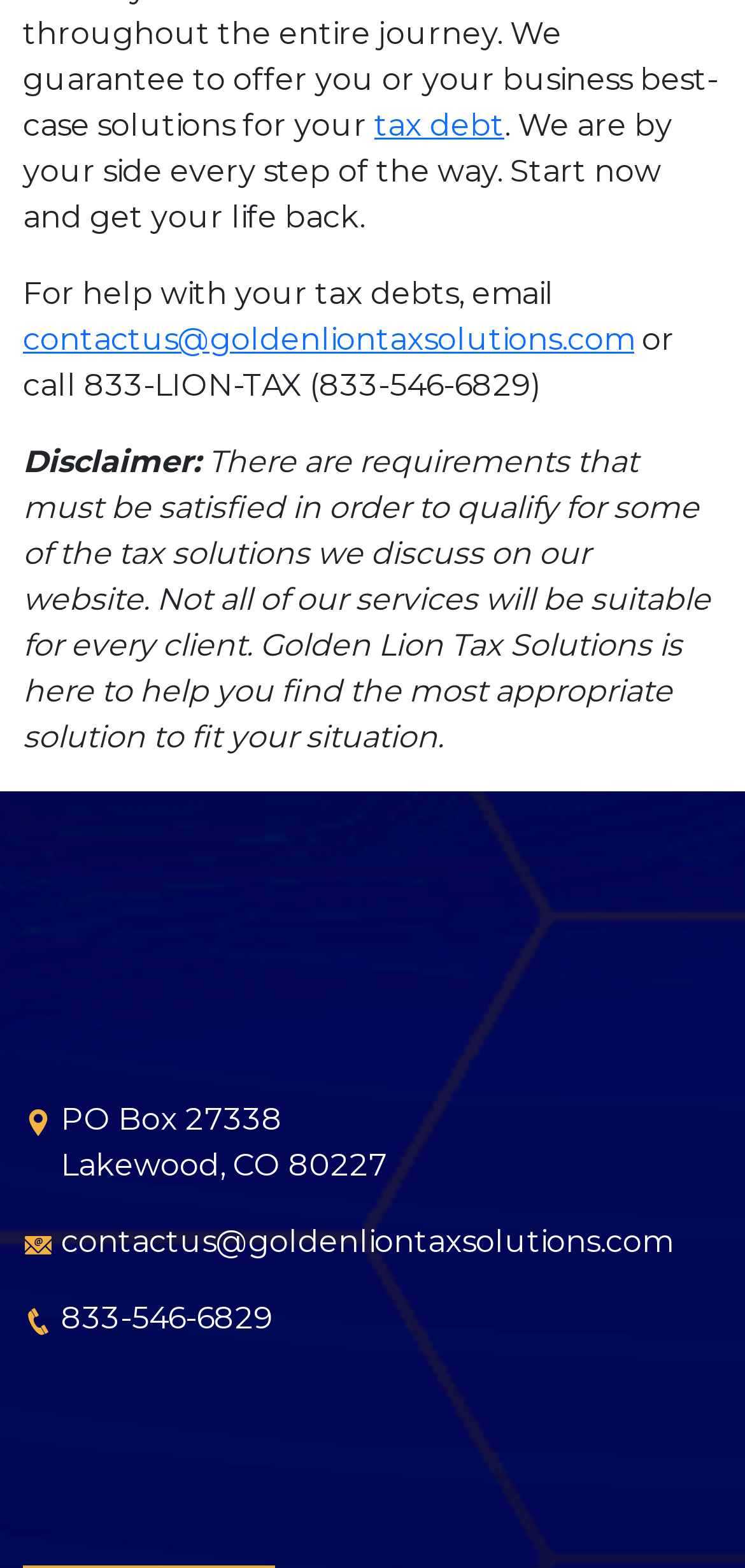Please give a one-word or short phrase response to the following question: 
What is the disclaimer about?

Requirements for tax solutions